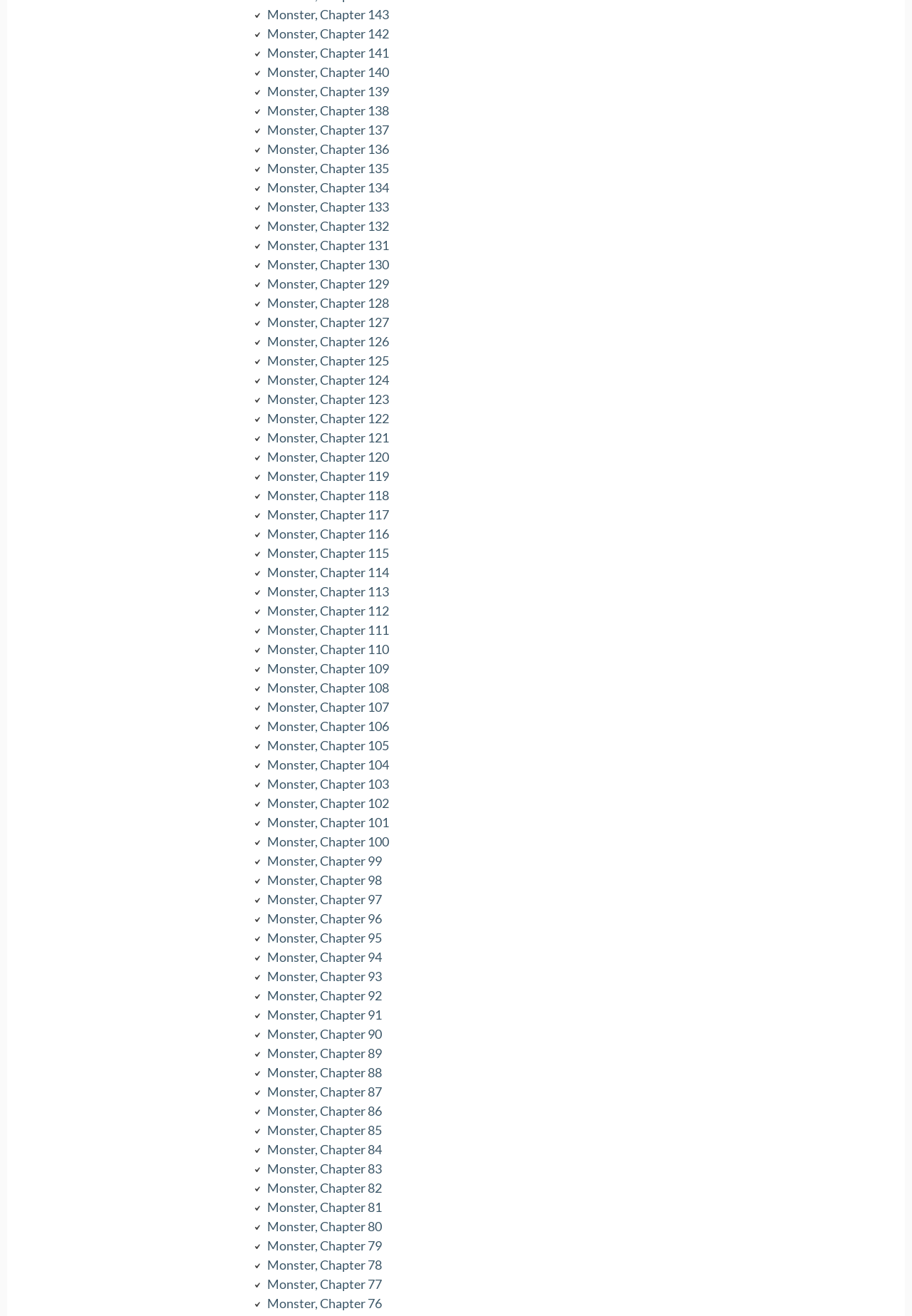Determine the bounding box coordinates for the HTML element mentioned in the following description: "Monster, Chapter 138". The coordinates should be a list of four floats ranging from 0 to 1, represented as [left, top, right, bottom].

[0.293, 0.078, 0.427, 0.09]